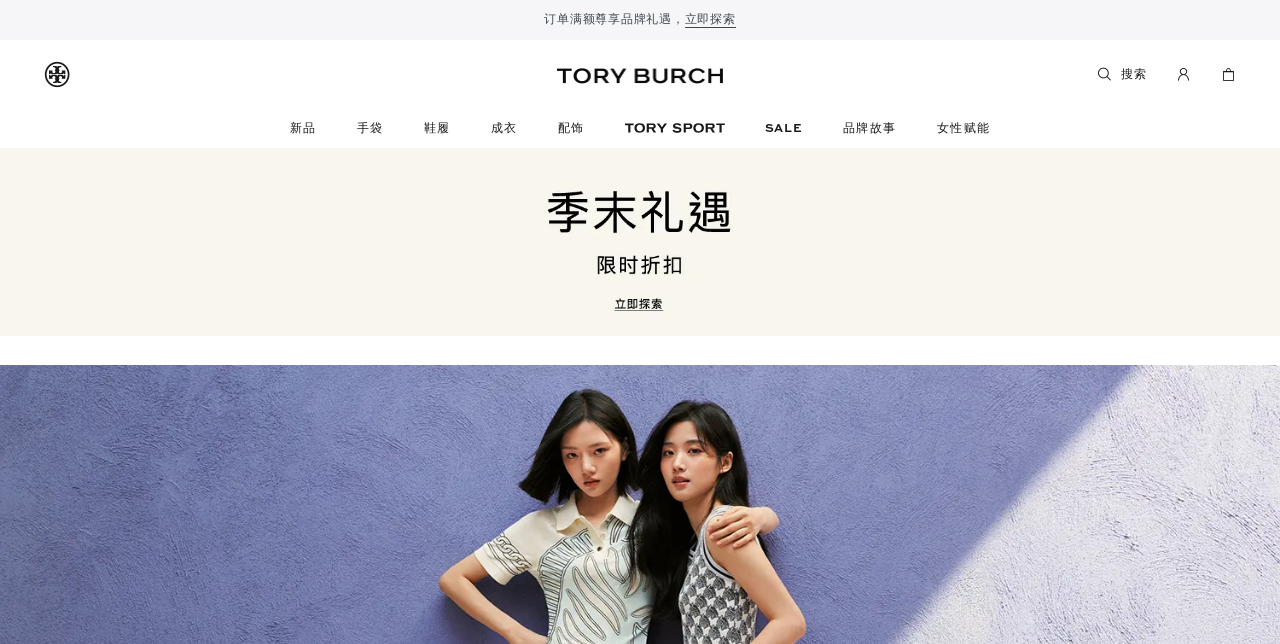Observe the image and answer the following question in detail: What type of products does this website sell?

Based on the links and categories on the webpage, such as '新品', '手袋', '鞋履', '成衣', and '配饰', it is clear that this website sells various fashion products.